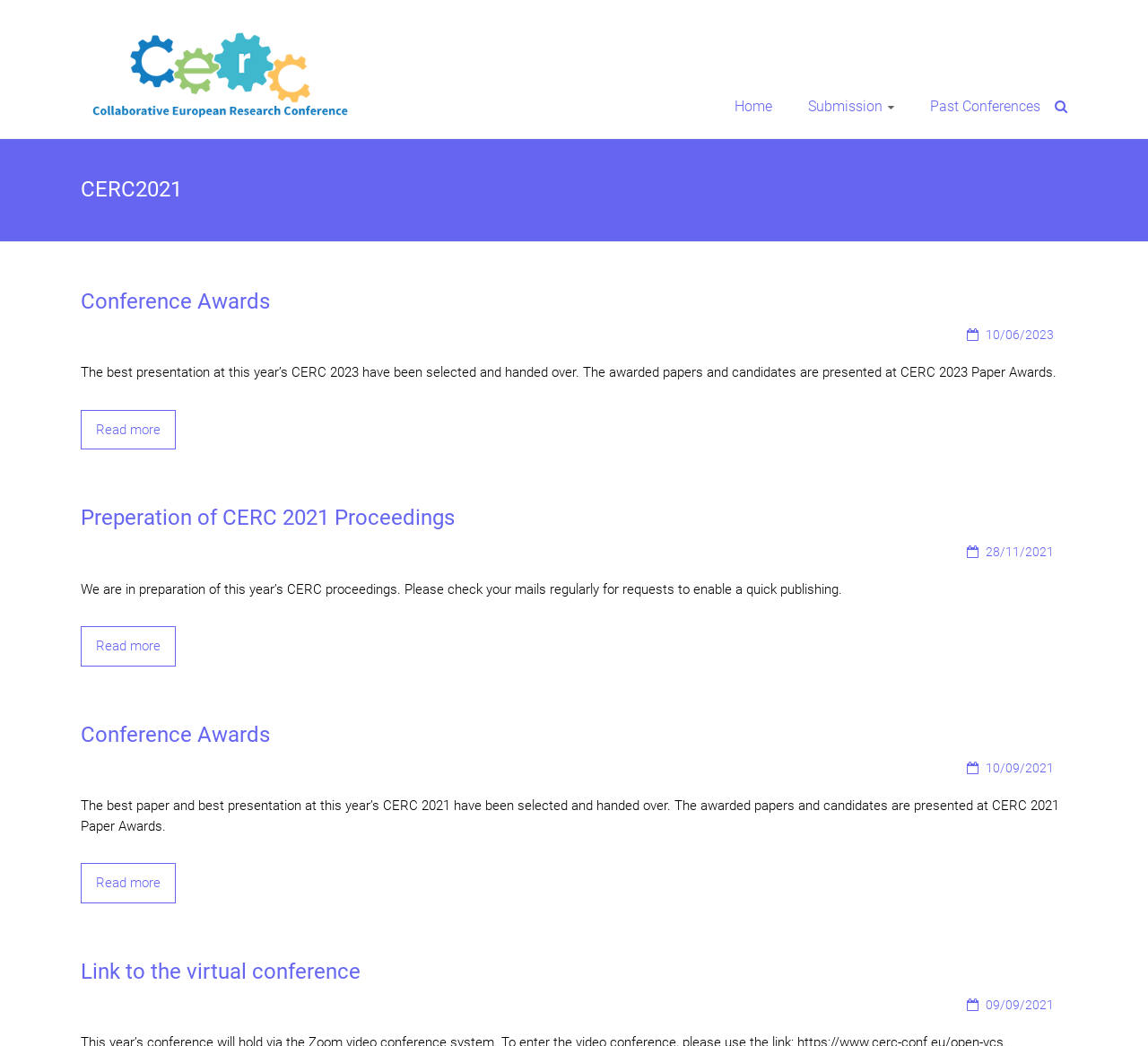Respond to the question below with a single word or phrase:
What is the date of the 'Conference Awards' event?

10/06/2023